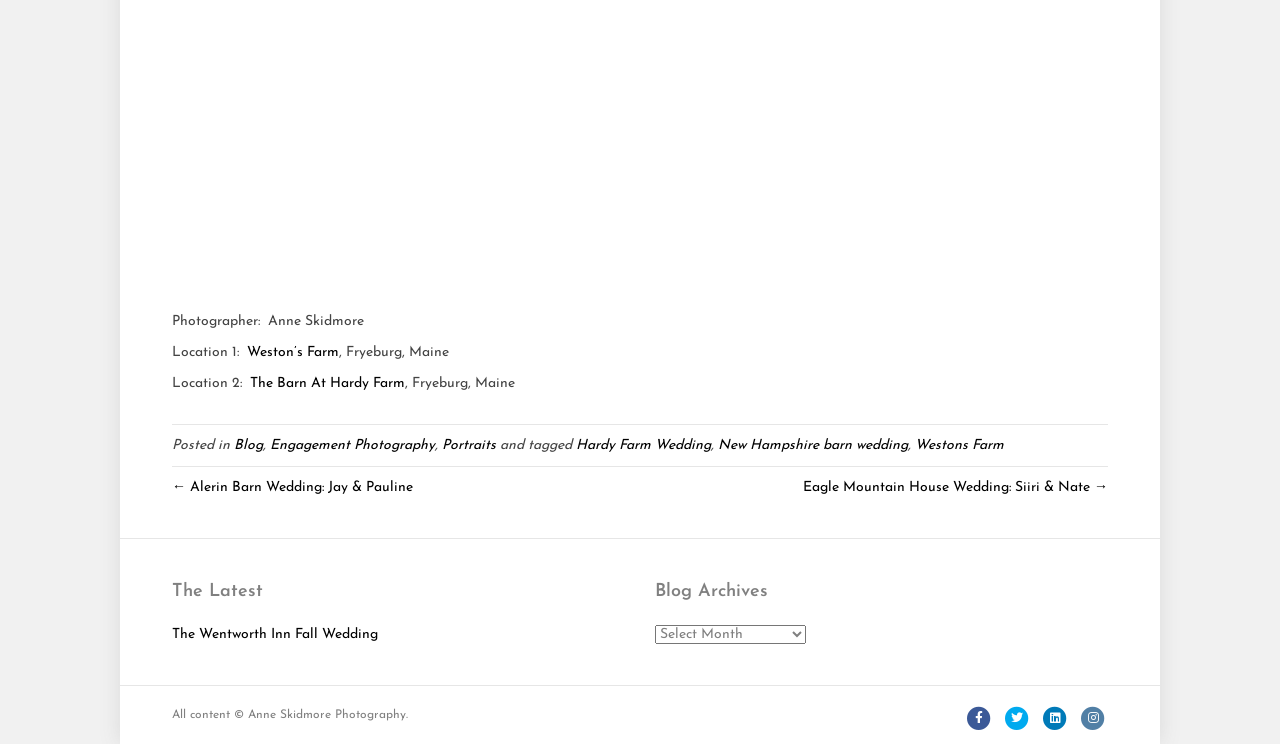Based on the element description "Engagement Photography", predict the bounding box coordinates of the UI element.

[0.211, 0.589, 0.34, 0.609]